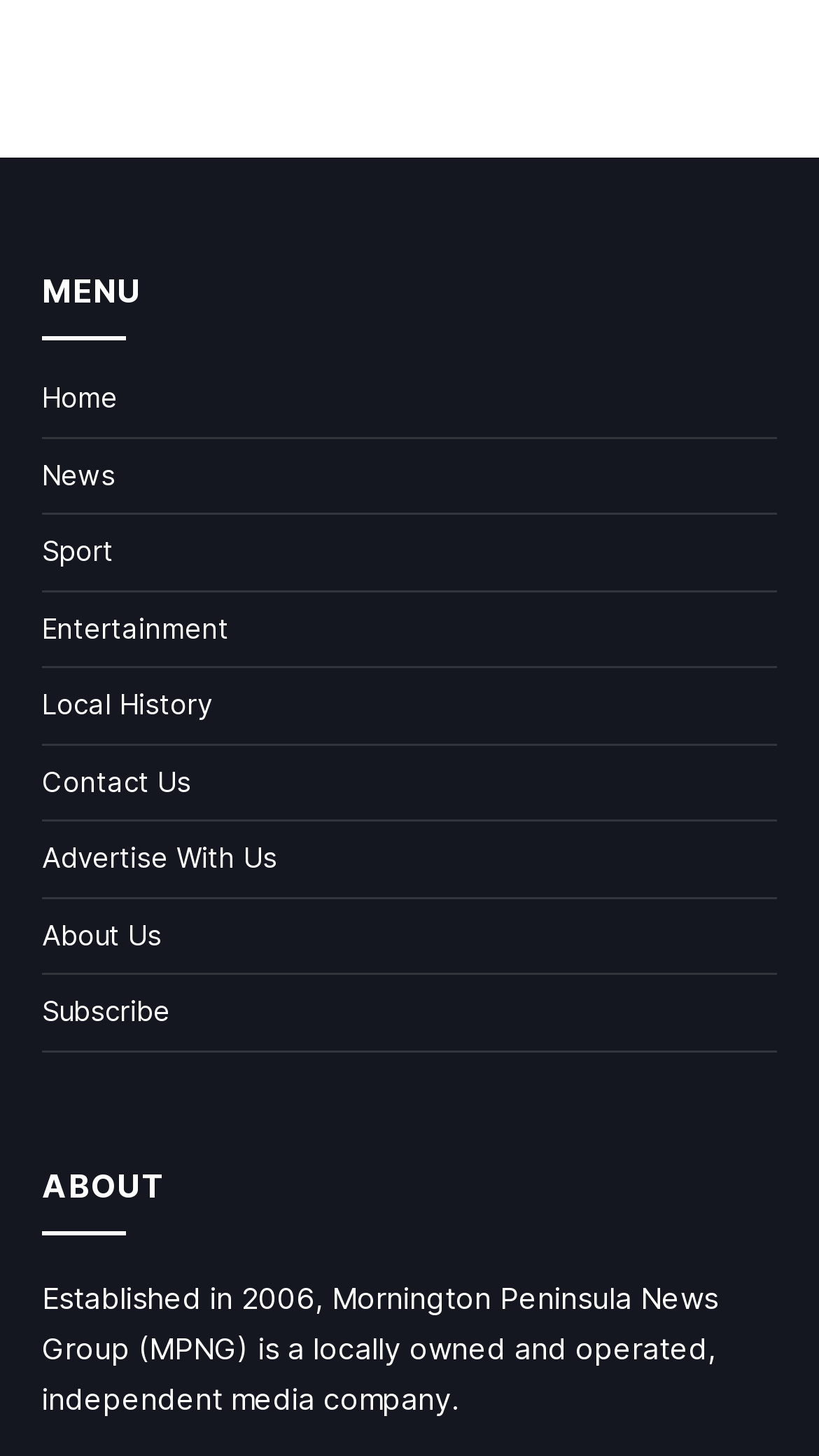Identify the bounding box of the UI component described as: "Contact Us".

[0.051, 0.525, 0.233, 0.548]